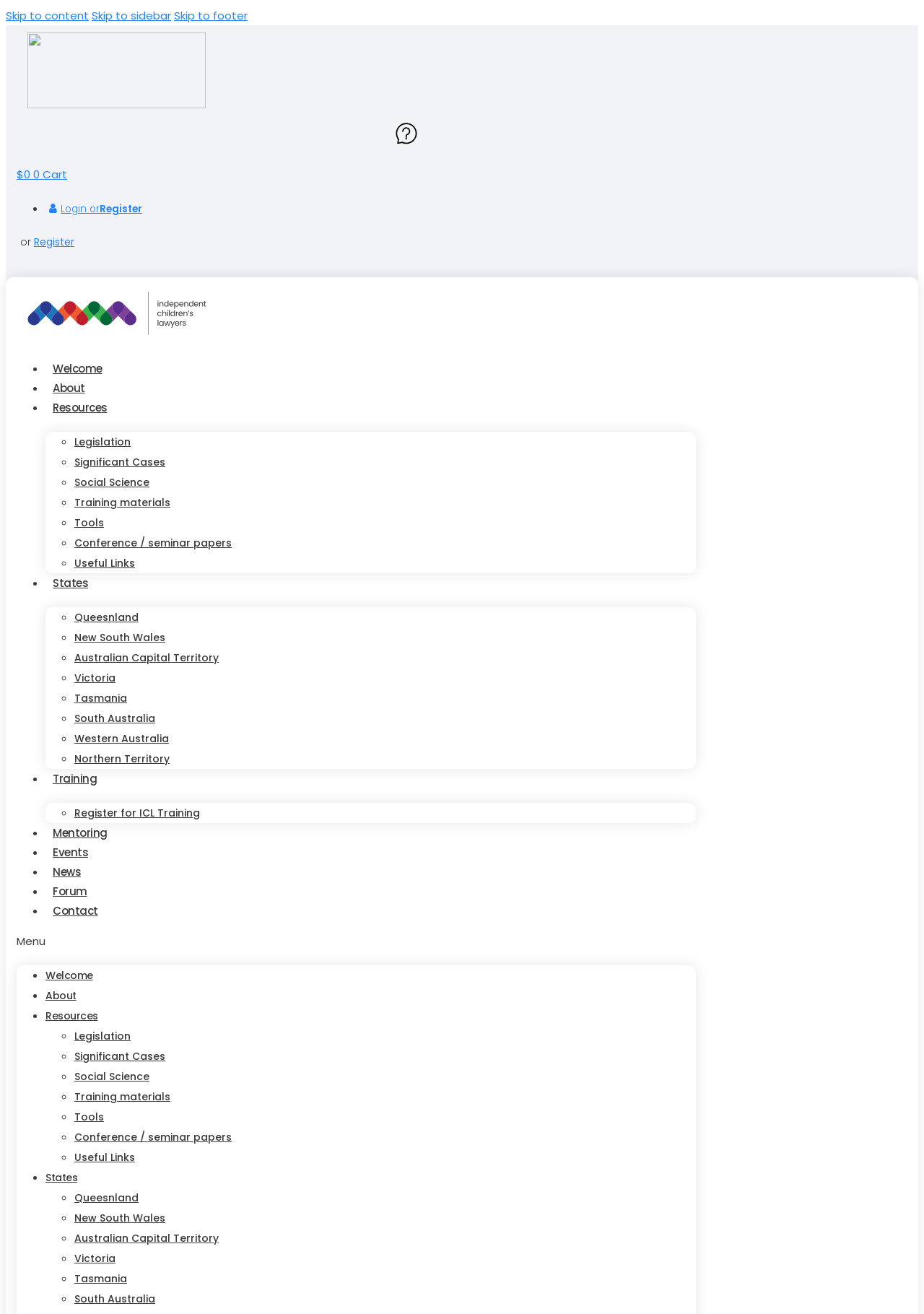Determine the primary headline of the webpage.

Cases published September 2017